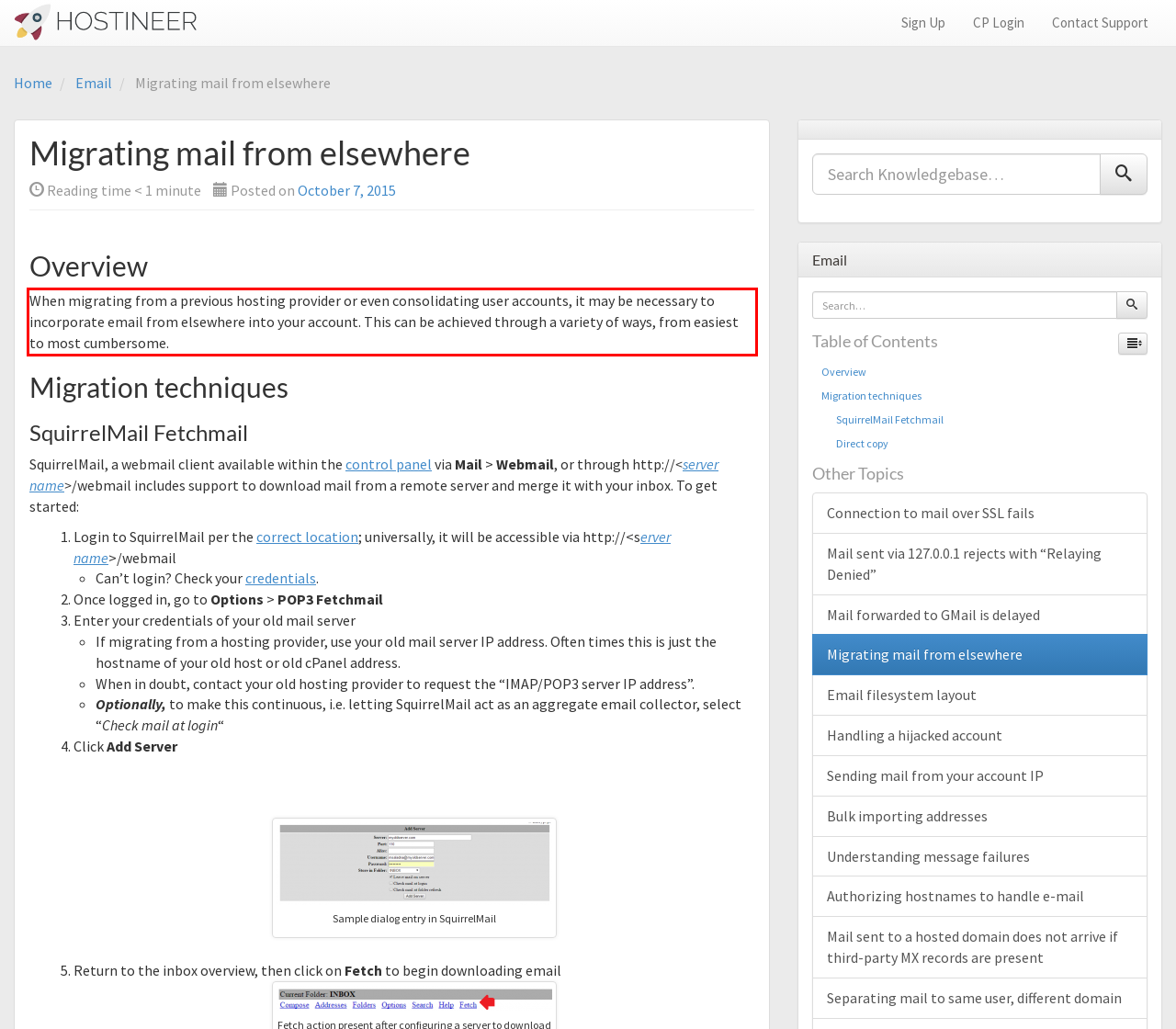From the screenshot of the webpage, locate the red bounding box and extract the text contained within that area.

When migrating from a previous hosting provider or even consolidating user accounts, it may be necessary to incorporate email from elsewhere into your account. This can be achieved through a variety of ways, from easiest to most cumbersome.